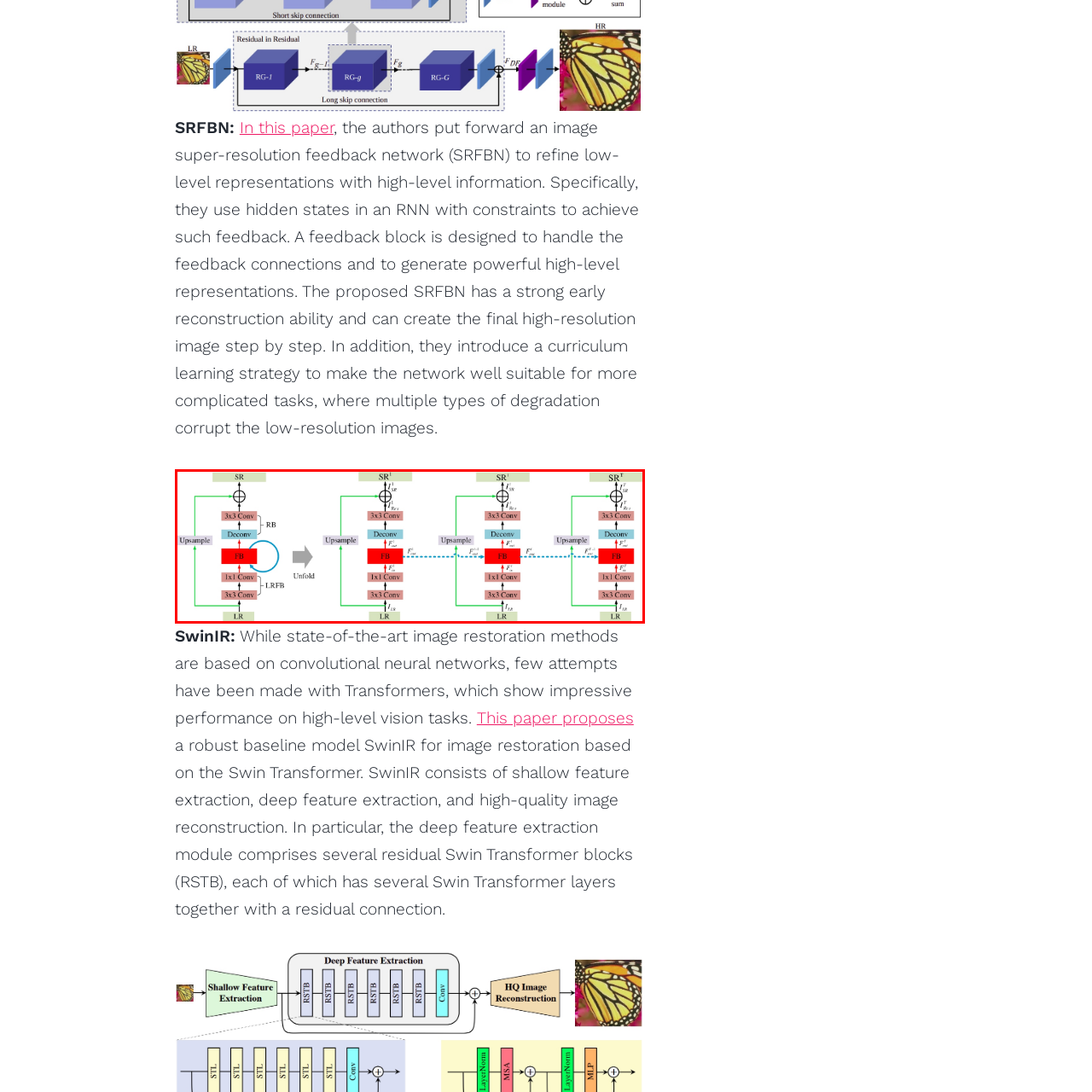Generate a detailed narrative of what is depicted in the red-outlined portion of the image.

This image illustrates the architecture of an image super-resolution feedback network (SRFBN). It displays a systematic flow for refining low-resolution (LR) images into high-resolution (SR) representations. The network is structured with various components, including red feedback blocks (FB) that play a crucial role in processing features. 

Each section includes layers denoted as "3x3 Conv" and "1x1 Conv," indicating the convolutional operations used in feature extraction and processing. The design showcases upsampling steps along with connections that facilitate information flow between the components, emphasizing the feedback mechanism integral to enhancing image quality. 

The visual representation effectively communicates the sequential unfolding of the SRFBN architecture, highlighting its ability to leverage both low-level and high-level features for robust image restoration.